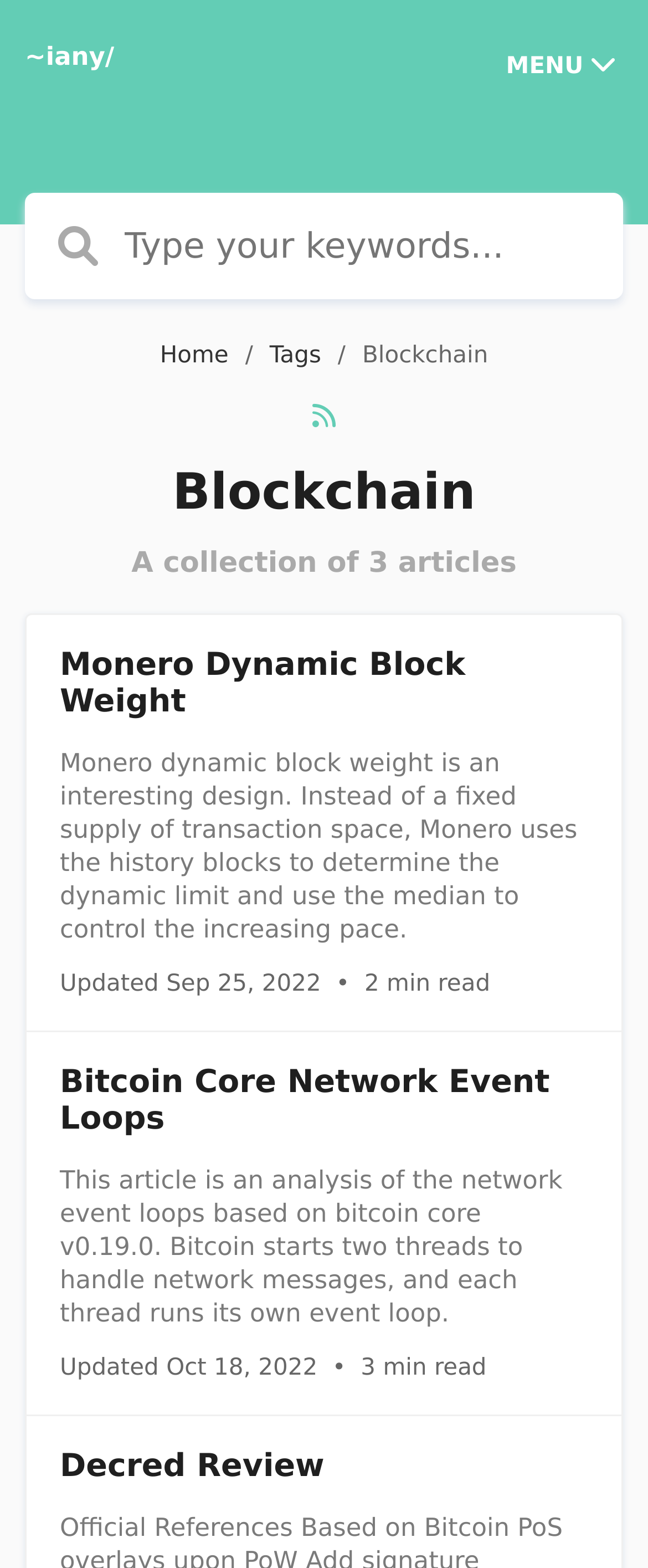Can you find the bounding box coordinates for the UI element given this description: "Accessibility"? Provide the coordinates as four float numbers between 0 and 1: [left, top, right, bottom].

None